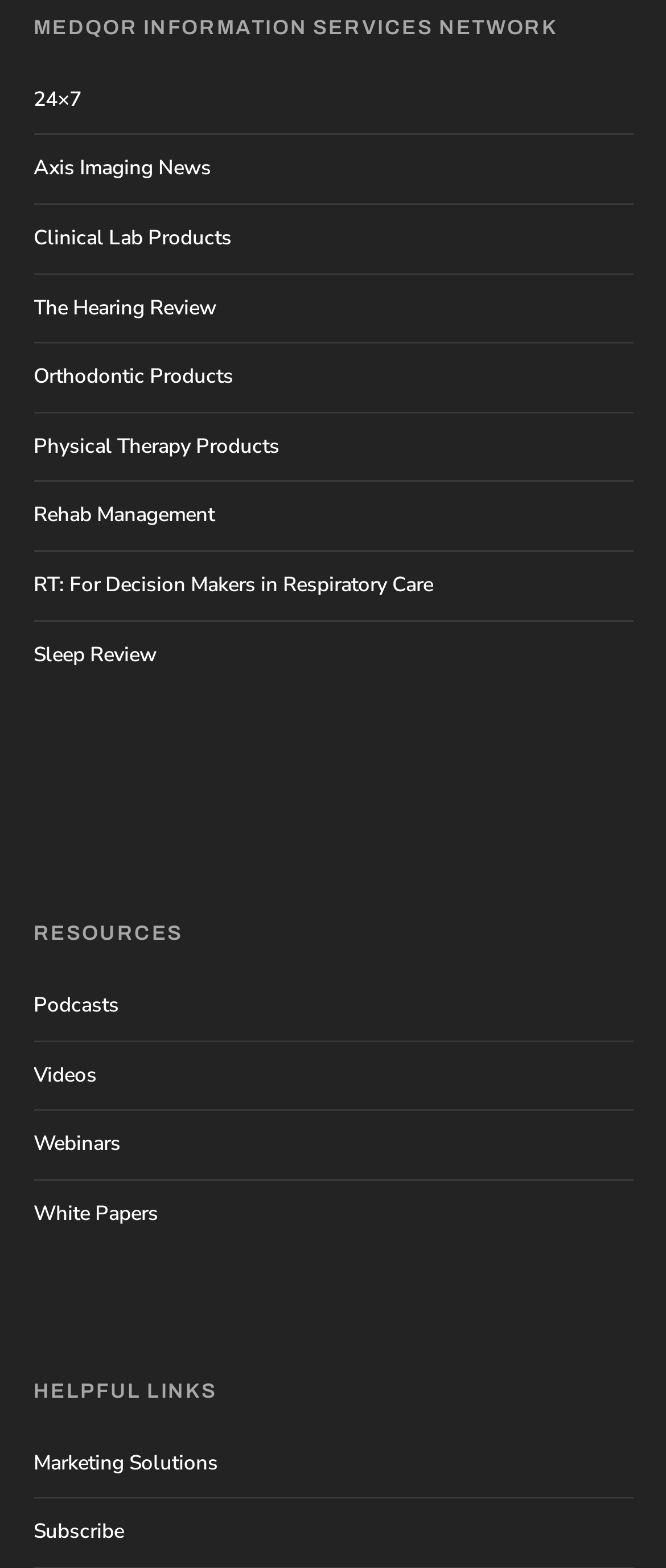How many links are related to medical or healthcare topics?
Kindly give a detailed and elaborate answer to the question.

I counted the number of links related to medical or healthcare topics, which are 'Axis Imaging News', 'Clinical Lab Products', 'The Hearing Review', 'Orthodontic Products', 'Physical Therapy Products', 'Rehab Management', 'RT: For Decision Makers in Respiratory Care', 'Sleep Review', totaling 9 links.